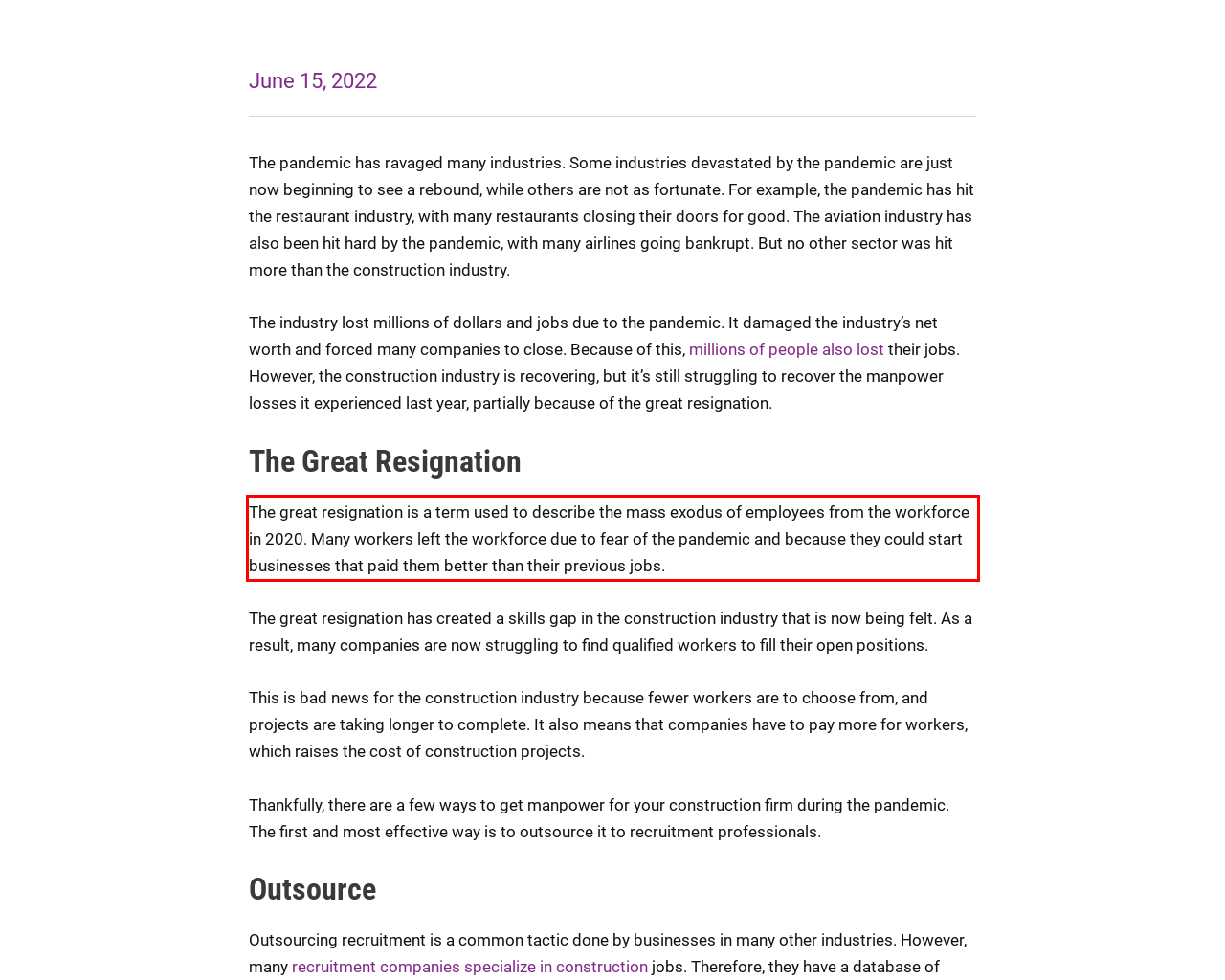Please look at the screenshot provided and find the red bounding box. Extract the text content contained within this bounding box.

The great resignation is a term used to describe the mass exodus of employees from the workforce in 2020. Many workers left the workforce due to fear of the pandemic and because they could start businesses that paid them better than their previous jobs.